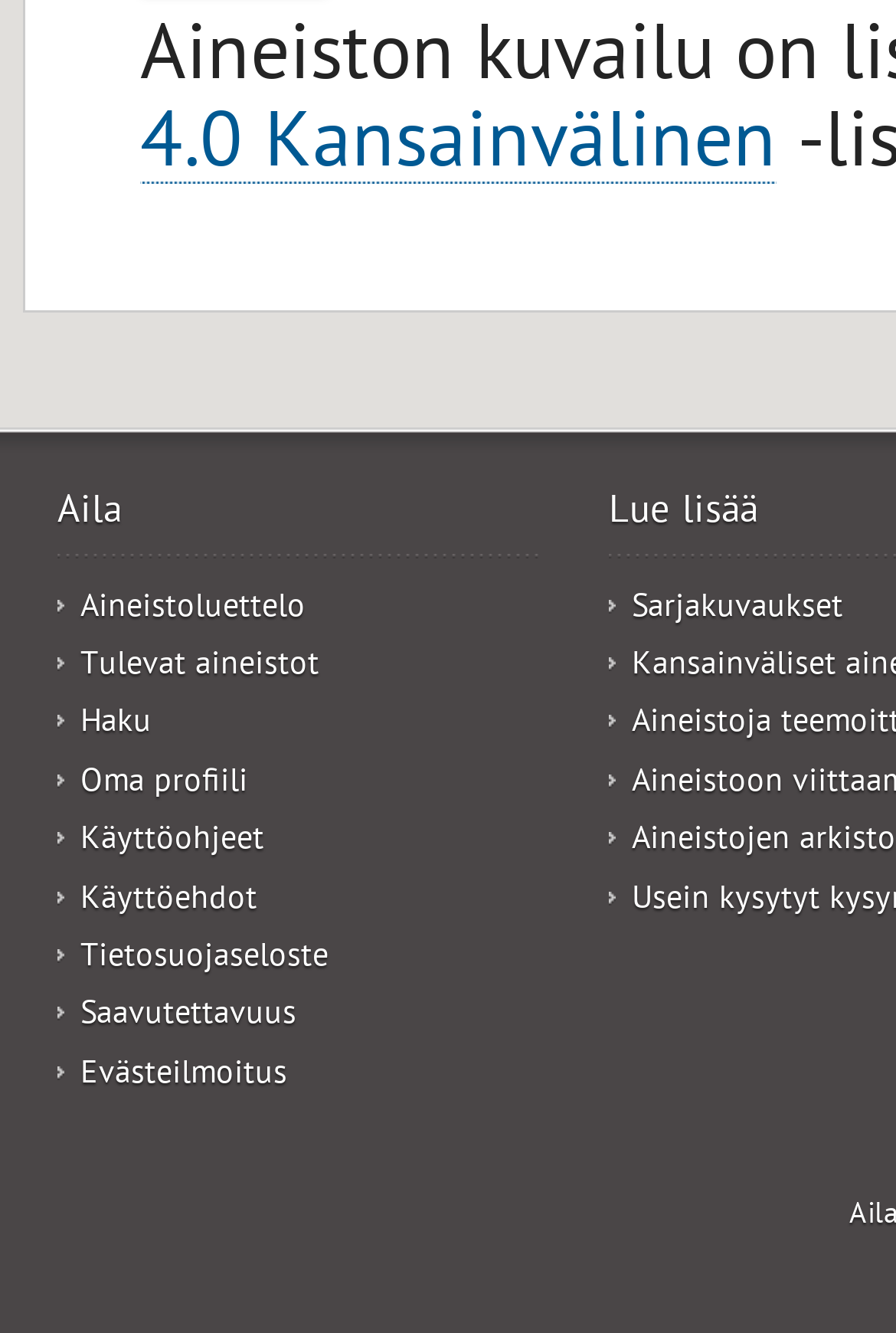Give a one-word or short-phrase answer to the following question: 
What type of content is available on the website?

Sarjakuvaukset